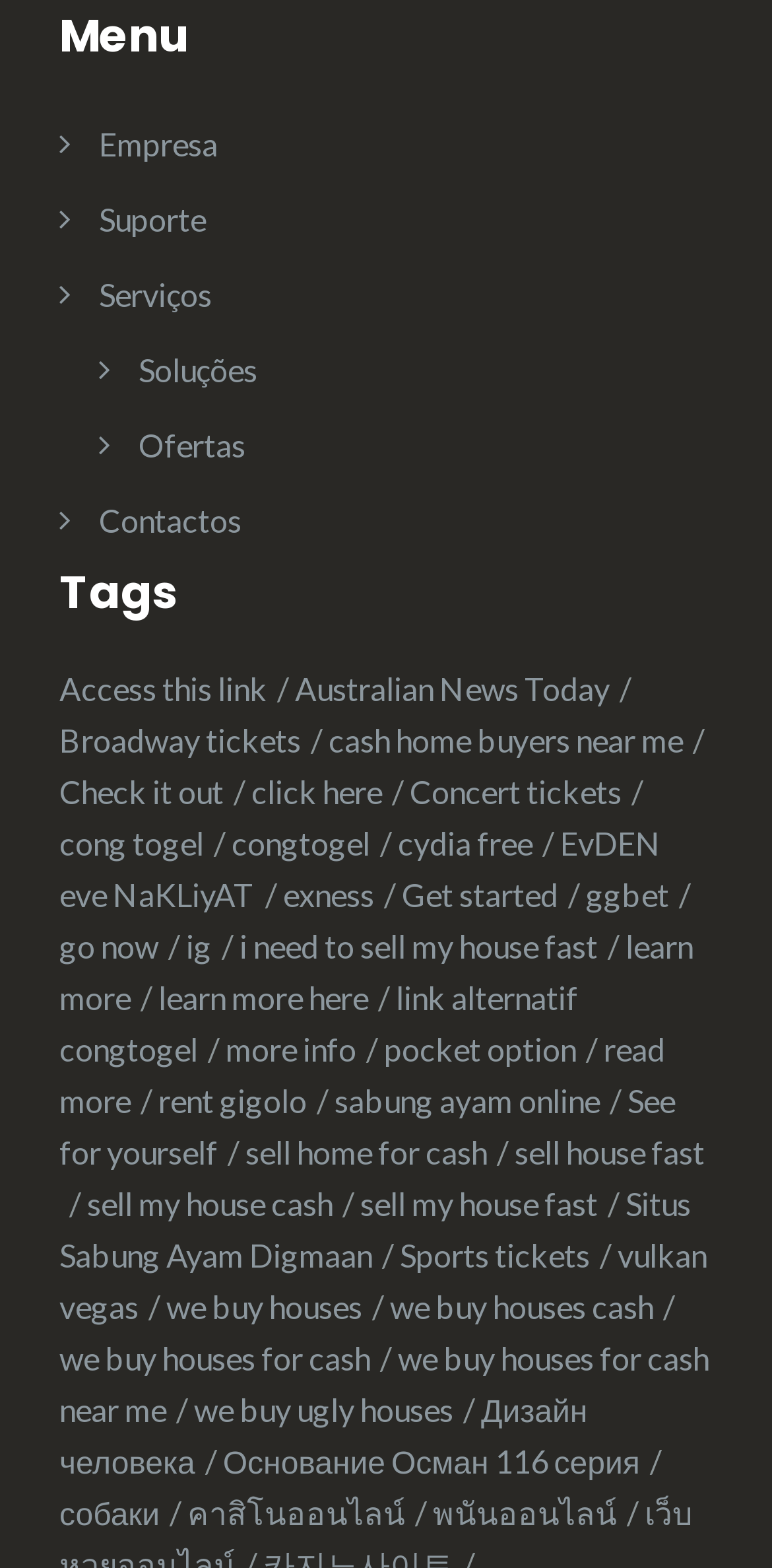Find the bounding box coordinates for the HTML element described in this sentence: "we buy ugly houses". Provide the coordinates as four float numbers between 0 and 1, in the format [left, top, right, bottom].

[0.251, 0.886, 0.615, 0.91]